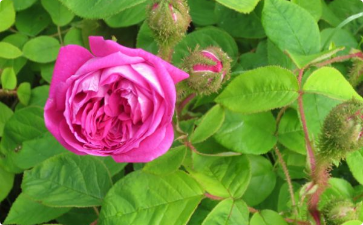Generate a comprehensive caption that describes the image.

The image captures a vibrant pink rose in full bloom, nestled among lush green leaves. This particular rose is part of the "Old Roses – Living History" section, highlighting the rich history and beauty of heritage roses. With its intricate petals unfurling, the flower stands out against the surrounding foliage, showcasing the delicate balance of color and texture. This imagery connects to the larger narrative of the Heritage Garden at the Cortes Island Museum, where visitors can experience the enchanting scents and colors of old roses during their peak bloom in June. The rose not only represents the aesthetic charm of this garden but also symbolizes the historical significance of these plants, cultivated and cherished for generations.